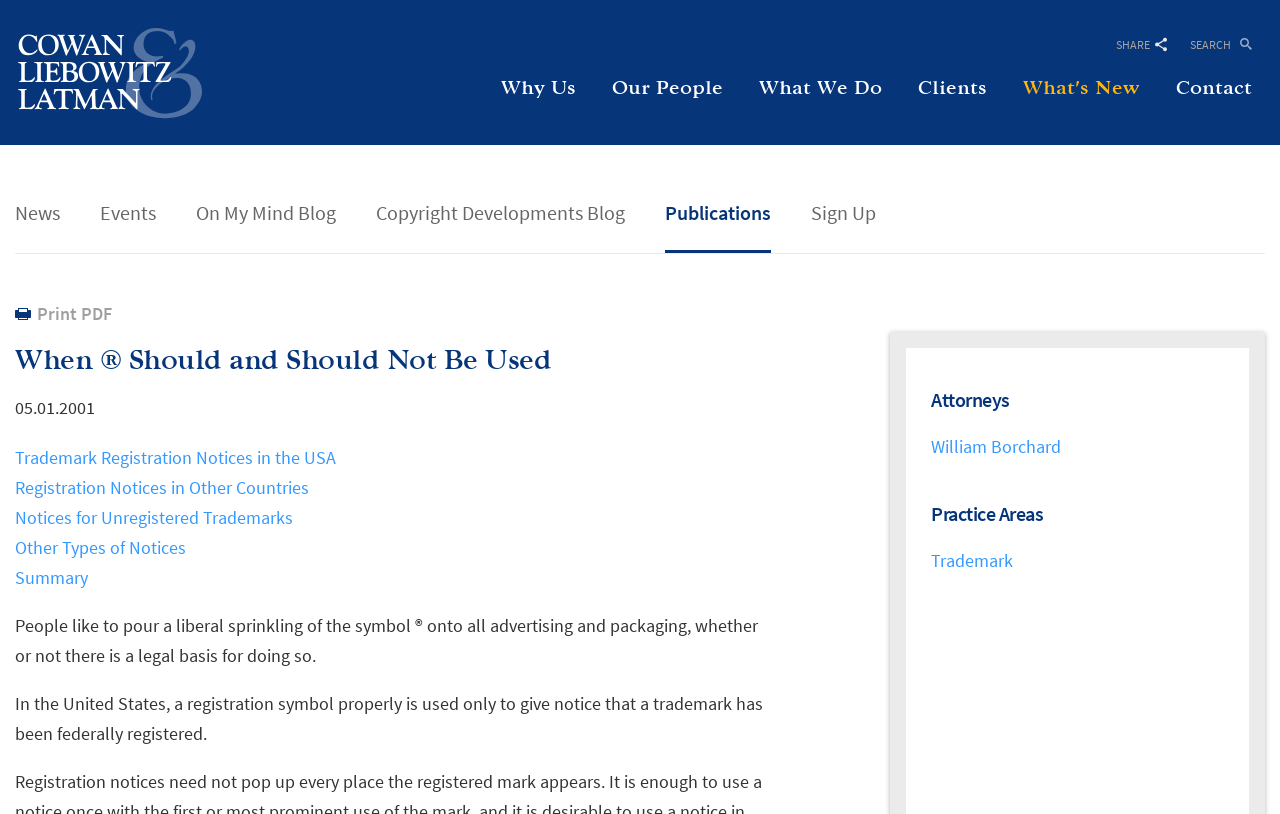Determine the bounding box coordinates for the UI element described. Format the coordinates as (top-left x, top-left y, bottom-right x, bottom-right y) and ensure all values are between 0 and 1. Element description: Trademark

[0.727, 0.674, 0.791, 0.703]